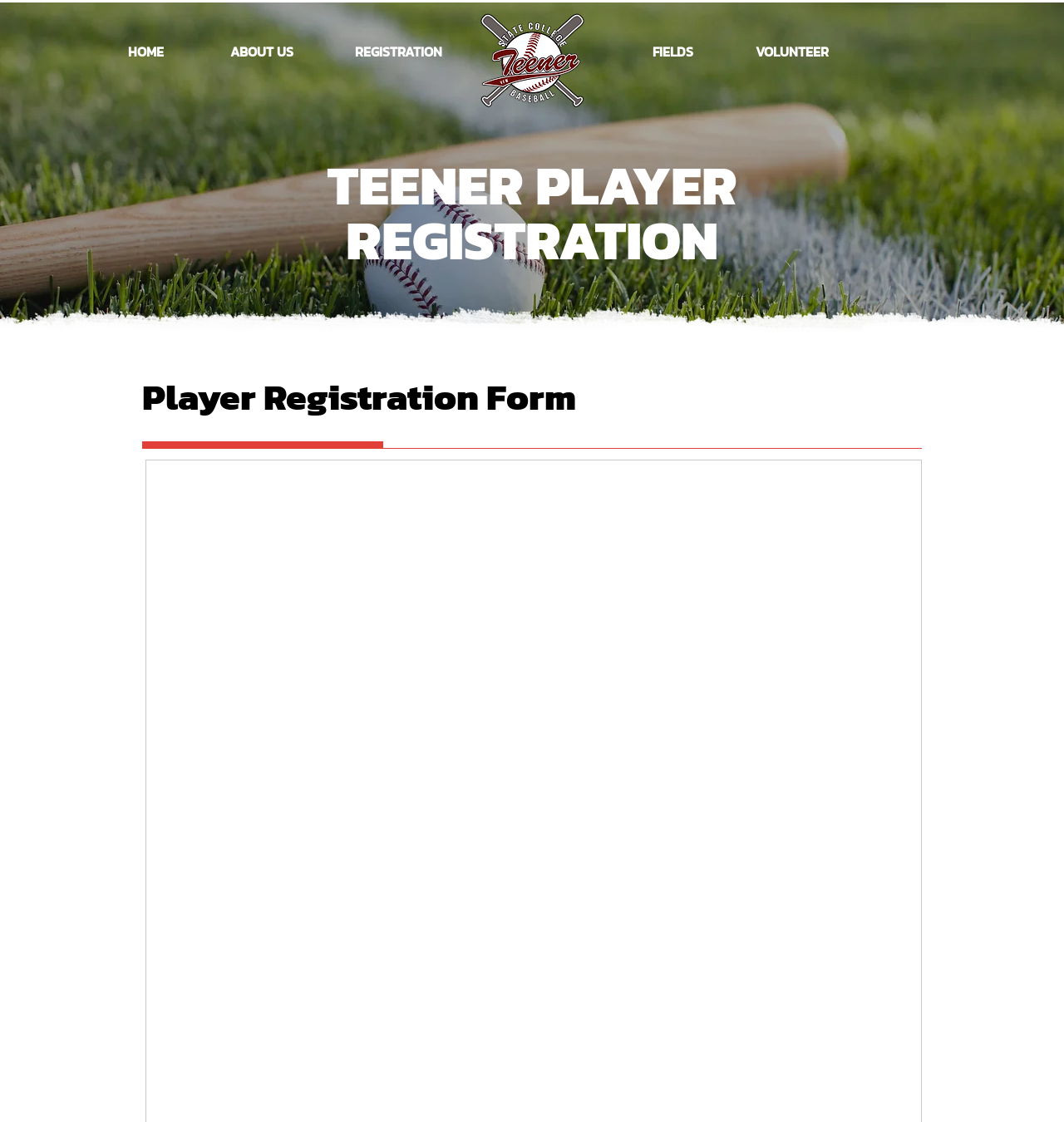What is the first menu item? Based on the screenshot, please respond with a single word or phrase.

HOME